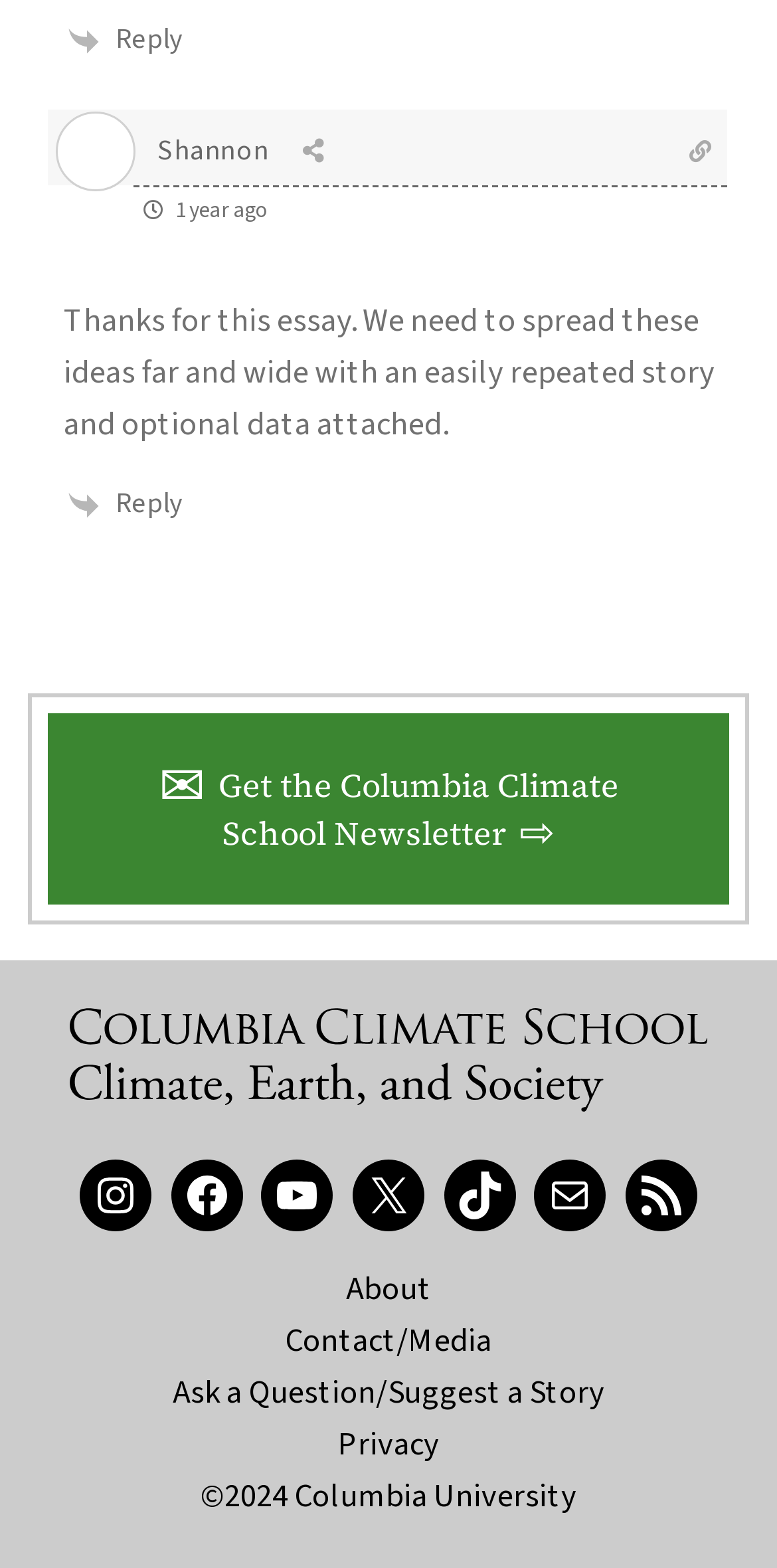Find and indicate the bounding box coordinates of the region you should select to follow the given instruction: "Get the Columbia Climate School Newsletter".

[0.204, 0.486, 0.796, 0.544]